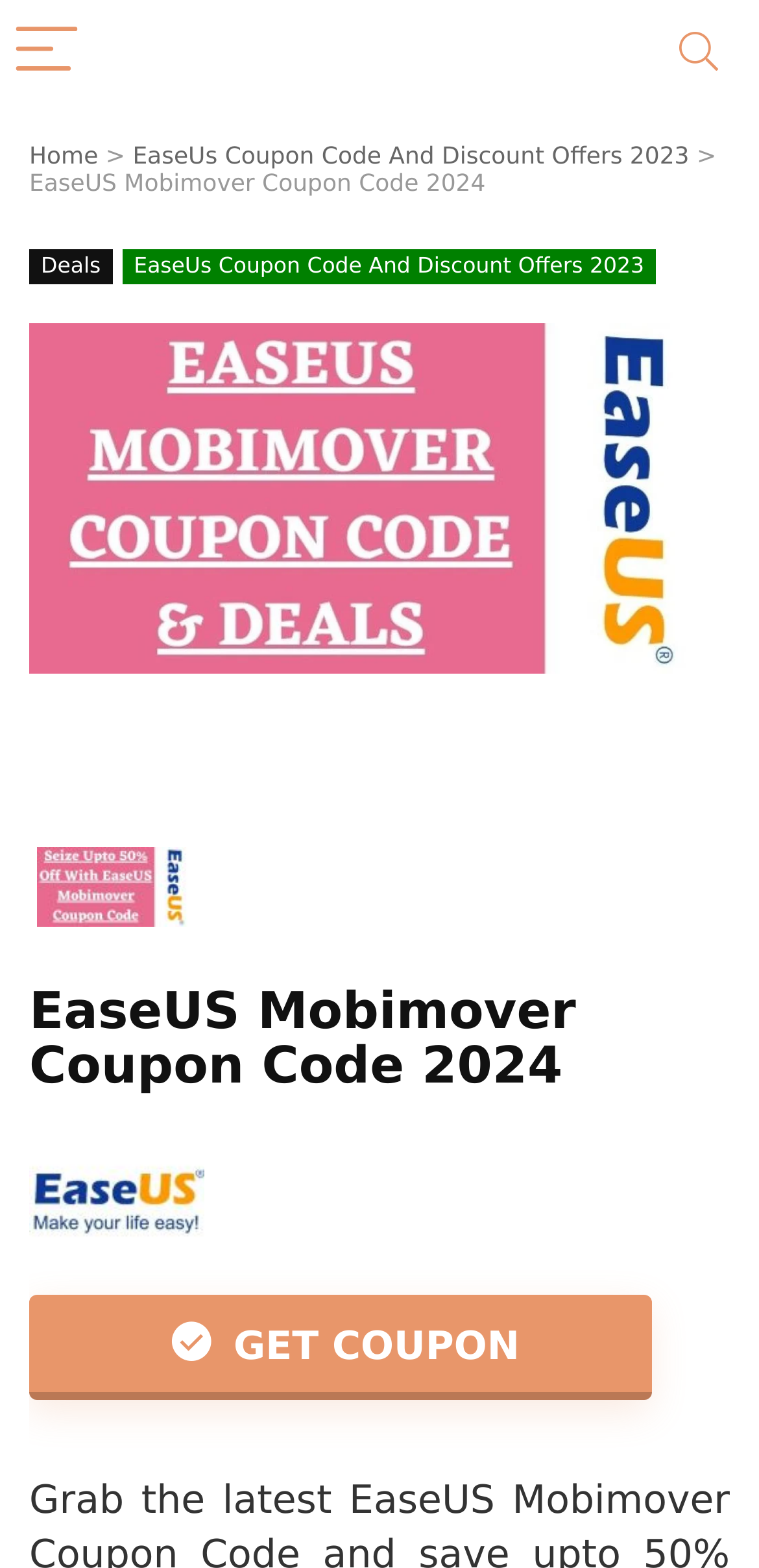Carefully observe the image and respond to the question with a detailed answer:
What is the purpose of this webpage?

Based on the webpage's content, it appears to provide exclusive deals and discounts for EaseUS Mobimover through coupon codes, allowing users to save money.